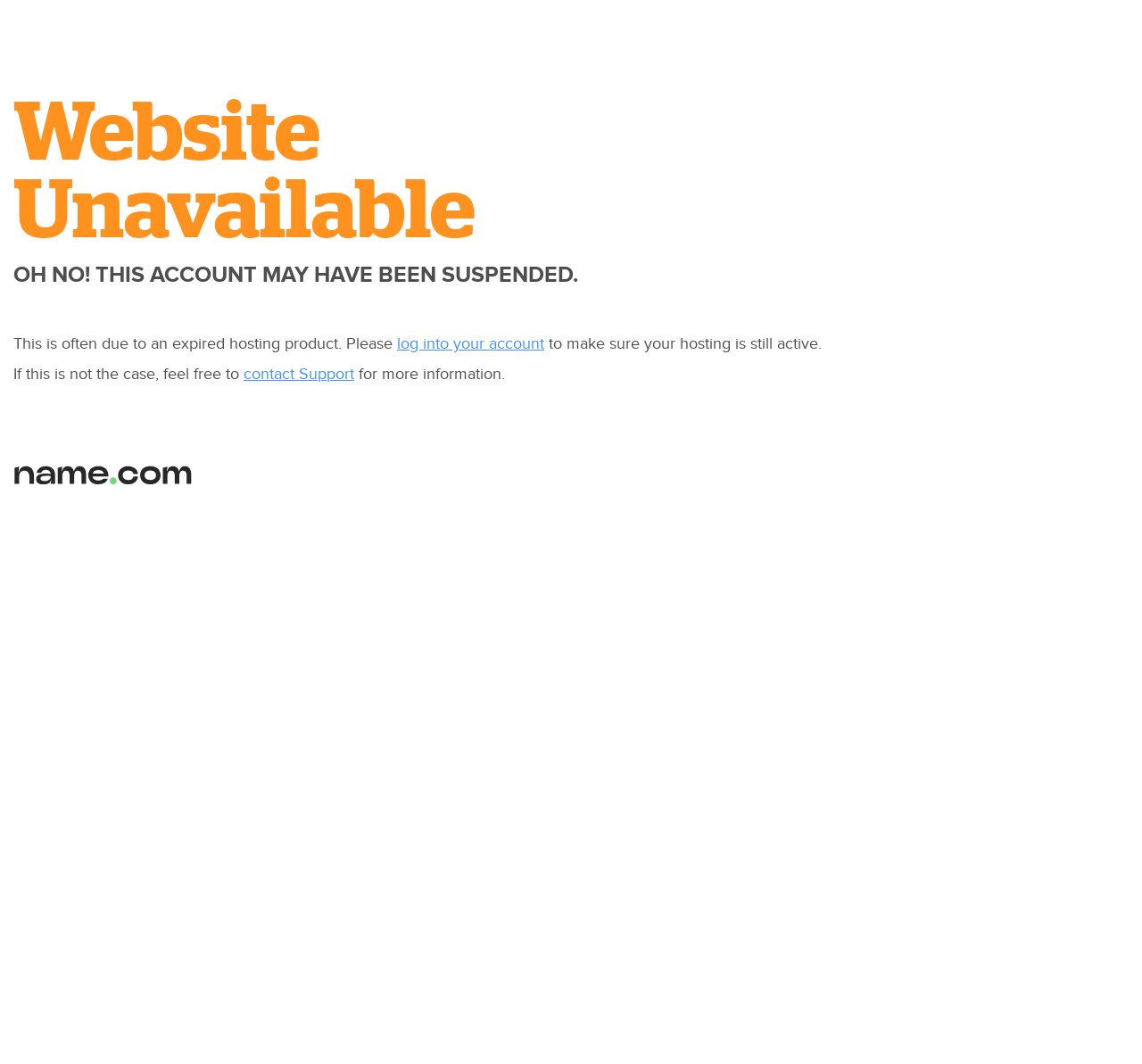Who can the user contact for more information? Examine the screenshot and reply using just one word or a brief phrase.

Support